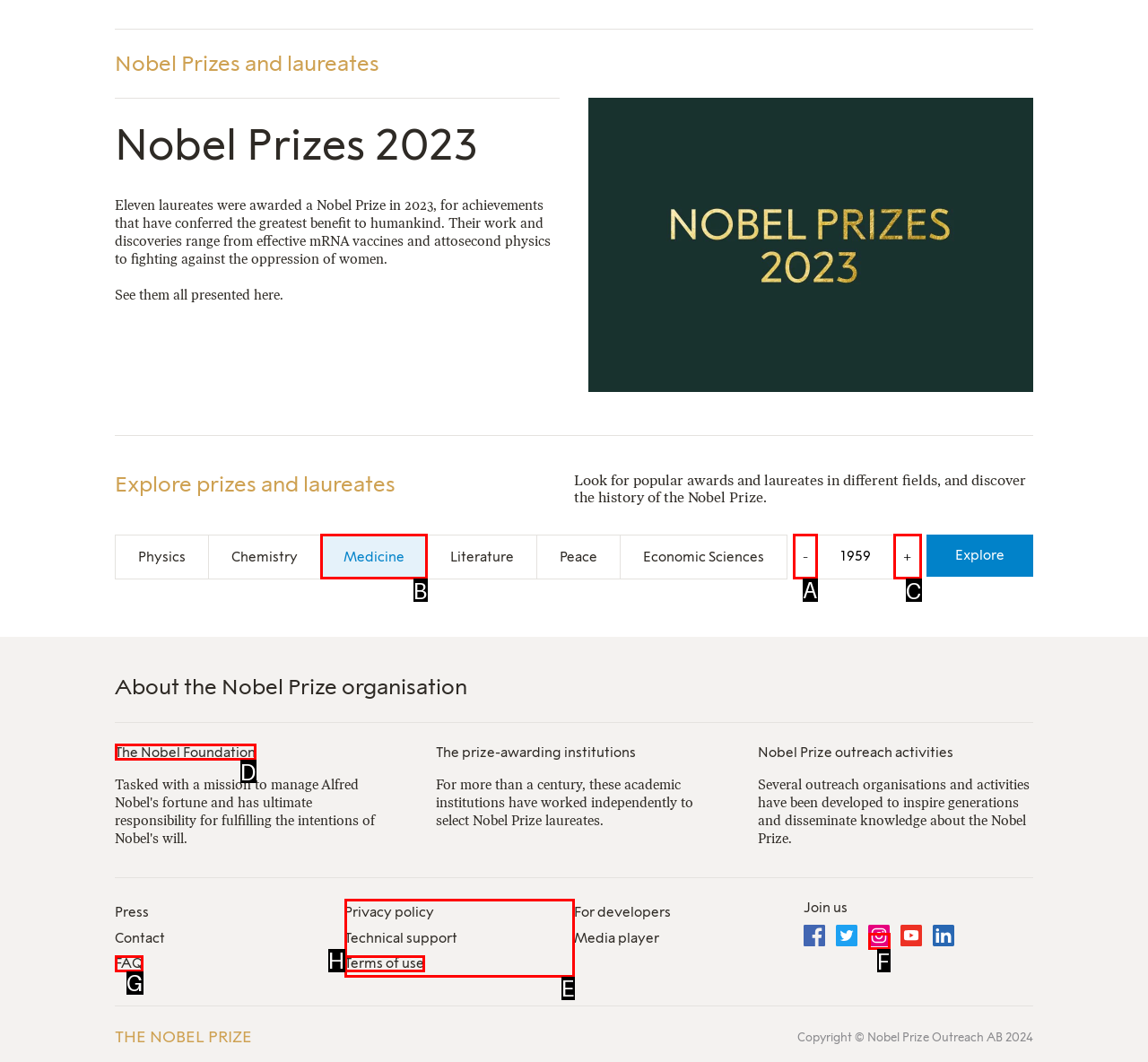From the available options, which lettered element should I click to complete this task: Decrease the year by one?

A